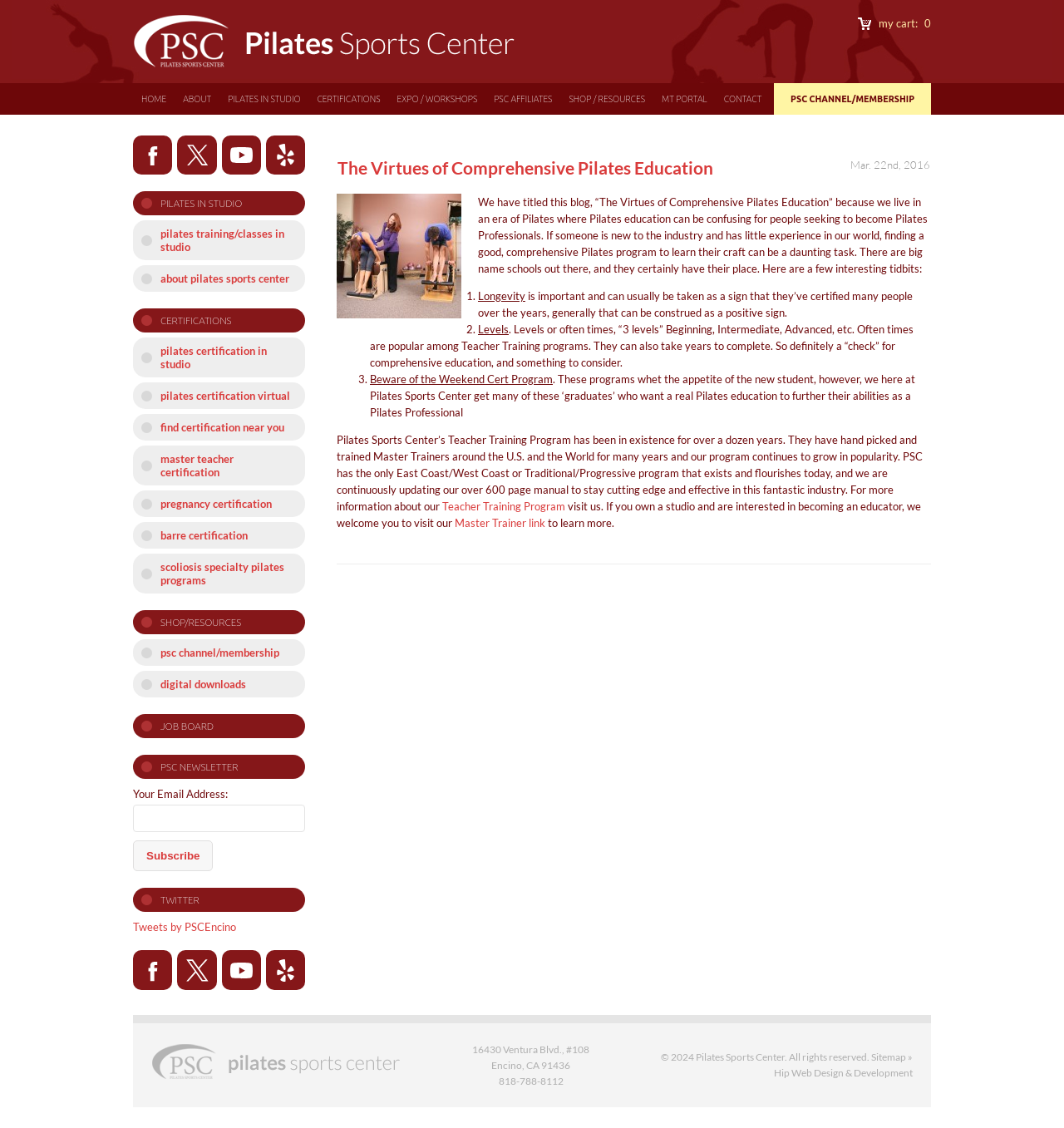What is the name of the Pilates center?
Give a thorough and detailed response to the question.

The name of the Pilates center can be found in the top-left corner of the webpage, where it is written as 'Pilates Sports Center' with an image of a Pilates logo next to it.